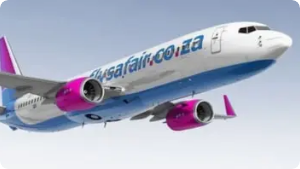Please give a short response to the question using one word or a phrase:
What is the aircraft doing in the image?

Taking off or climbing